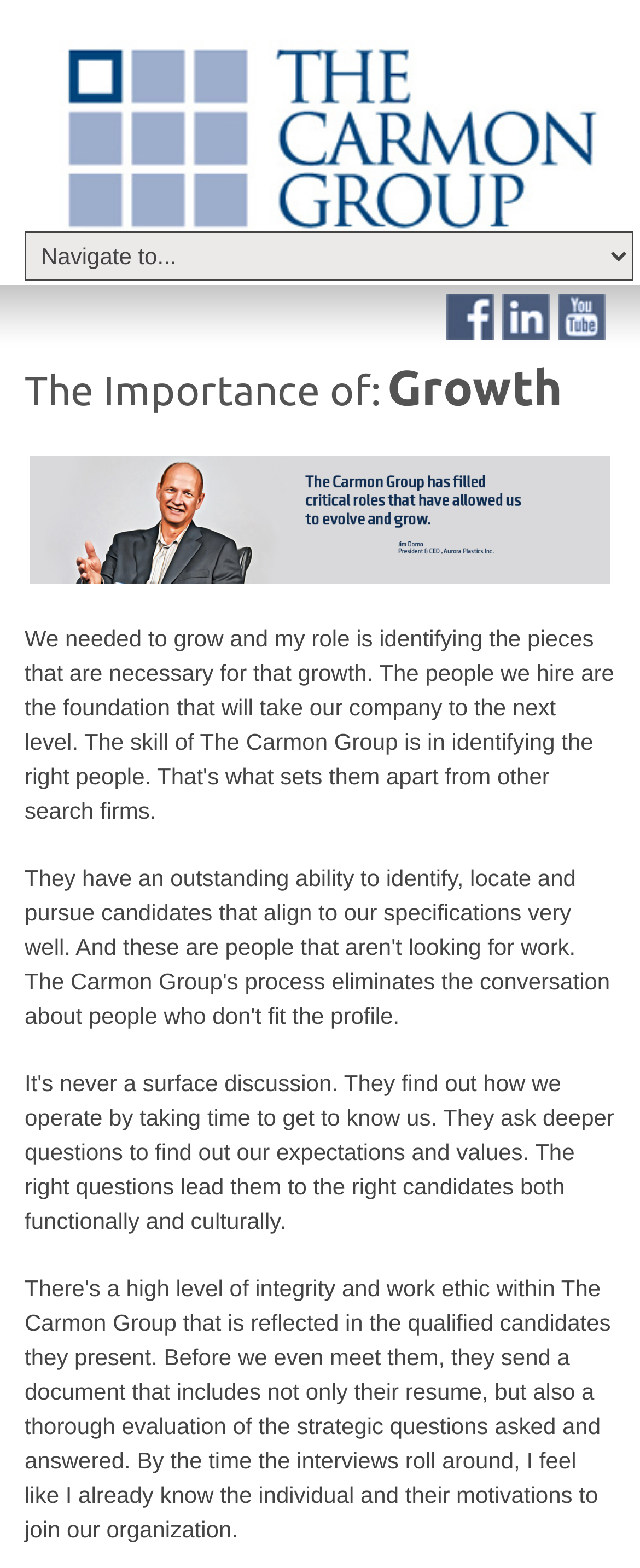What is the phone number of The Carmon Group?
Please answer the question with a detailed response using the information from the screenshot.

I found the phone number of The Carmon Group in the footer section of the webpage, which is 'PO Box 45551; Westlake, OH 44145 · 216-503-1411', so the phone number is 216-503-1411.